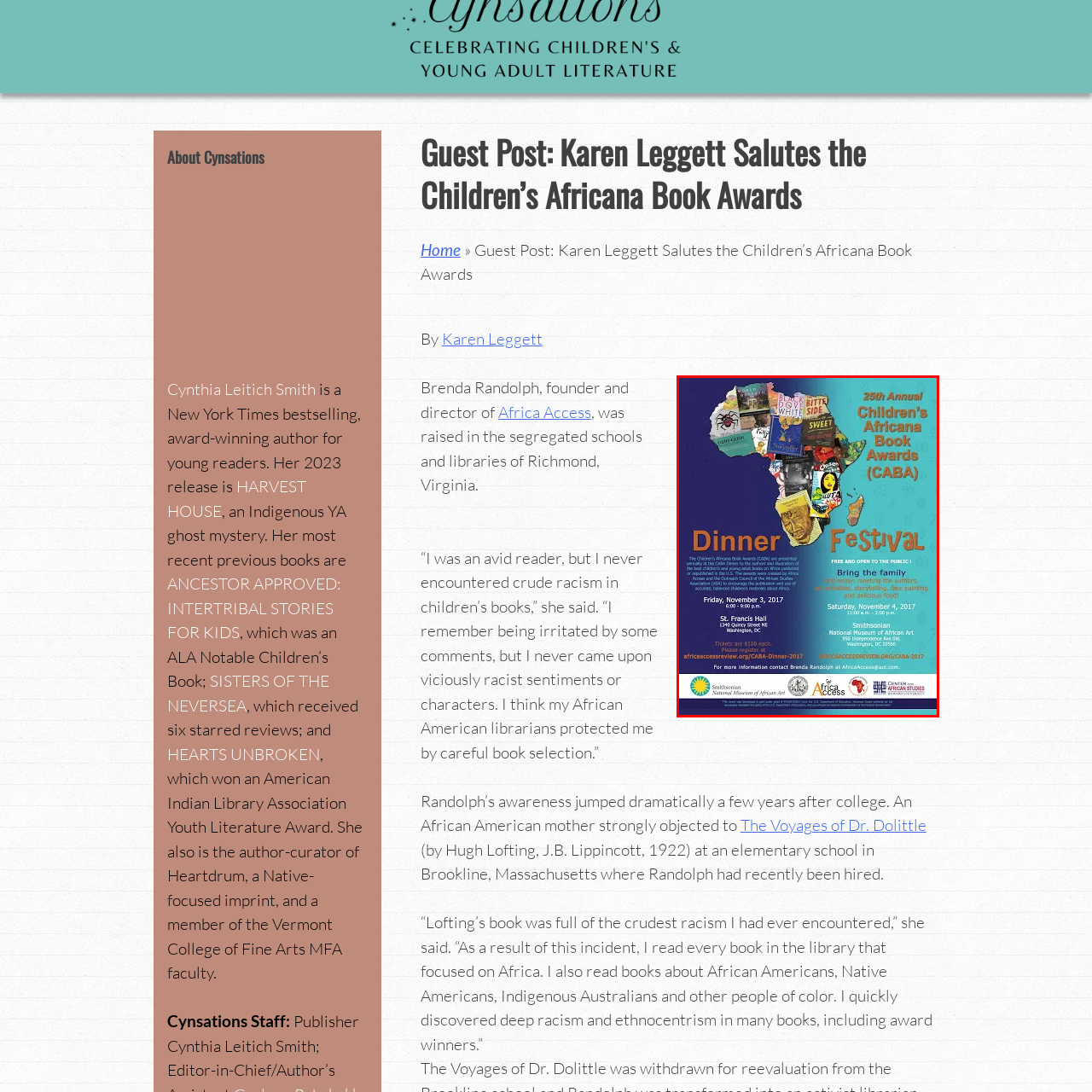Offer a detailed account of what is shown inside the red bounding box.

The image is a vibrant promotional poster for the 25th Annual Children's Africana Book Awards (CABA) and accompanying festival. Set against an outline of Africa, the poster features colorful images of children's books, emphasizing the importance of literature that reflects African heritage and storytelling. 

Key details include the date for a dinner event on Friday, November 3, 2017, at St. Francis Hall in Washington, D.C., and the festival on Saturday, November 4, 2017, at the National Museum of African Art. The poster invites families to join for a day filled with author meet-and-greets, activities, and delicious food, highlighting the community-centric nature of the event. Ticket information is provided, along with contact details for further inquiries. Overall, the poster effectively communicates the spirit and excitement surrounding the awards and festival.